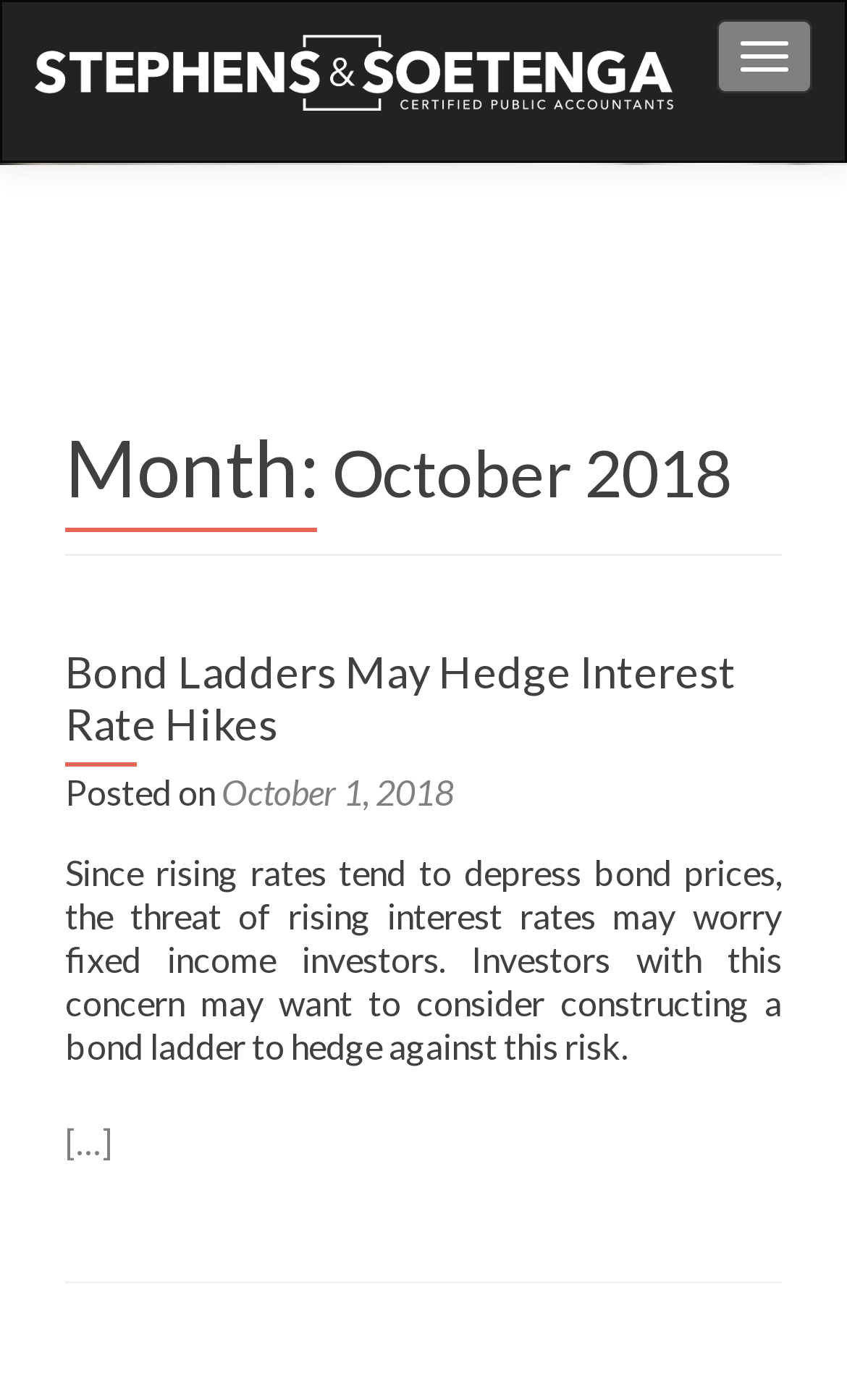Provide the bounding box coordinates for the UI element that is described as: "October 1, 2018September 19, 2018".

[0.262, 0.55, 0.536, 0.58]